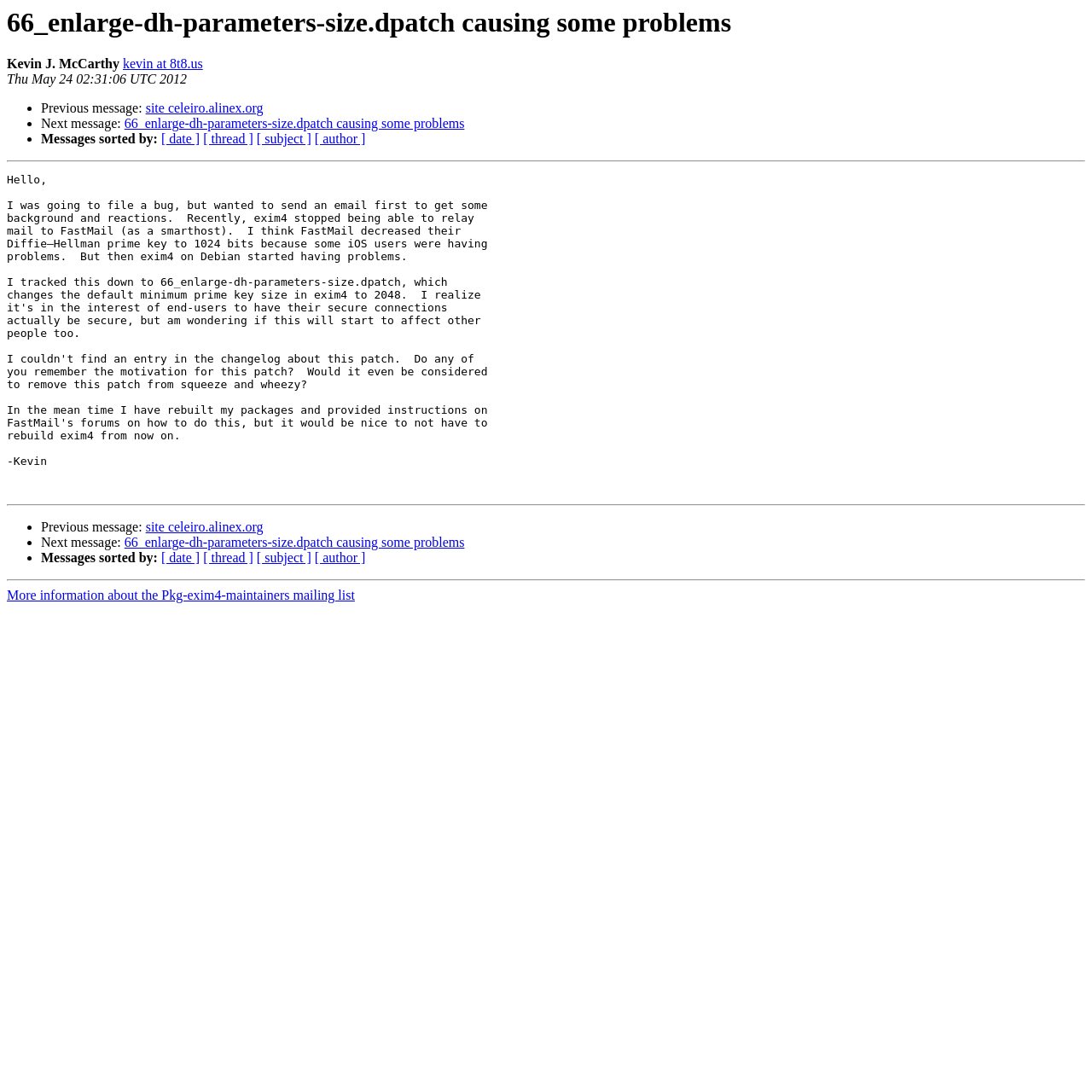Pinpoint the bounding box coordinates of the clickable element needed to complete the instruction: "Go to previous message". The coordinates should be provided as four float numbers between 0 and 1: [left, top, right, bottom].

[0.133, 0.093, 0.241, 0.106]